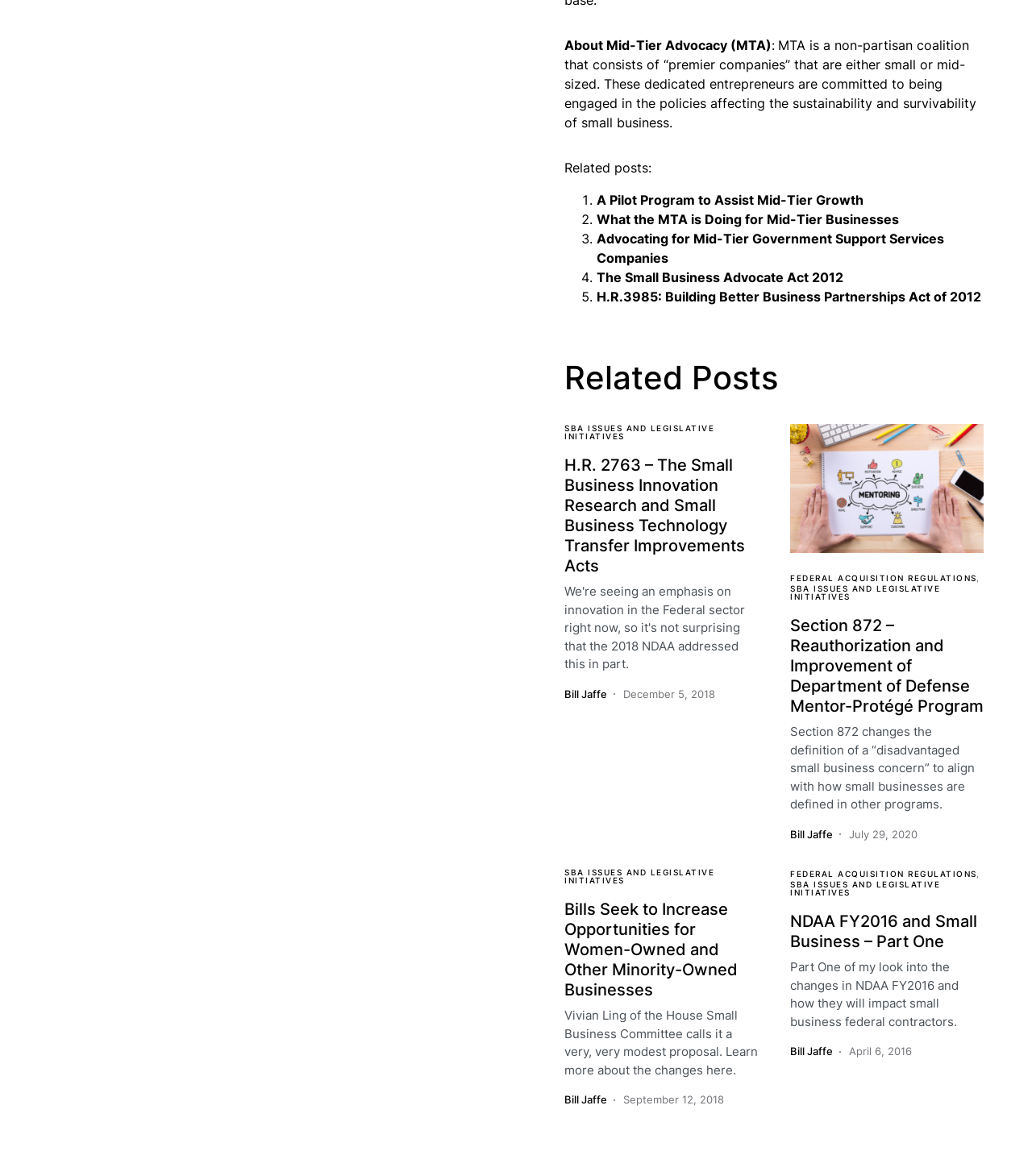What is the topic of the article with the heading 'H.R. 2763 – The Small Business Innovation Research and Small Business Technology Transfer Improvements Acts'?
From the details in the image, answer the question comprehensively.

The article with the heading 'H.R. 2763 – The Small Business Innovation Research and Small Business Technology Transfer Improvements Acts' is categorized under 'SBA ISSUES AND LEGISLATIVE INITIATIVES', indicating that the topic of the article is related to legislative initiatives.